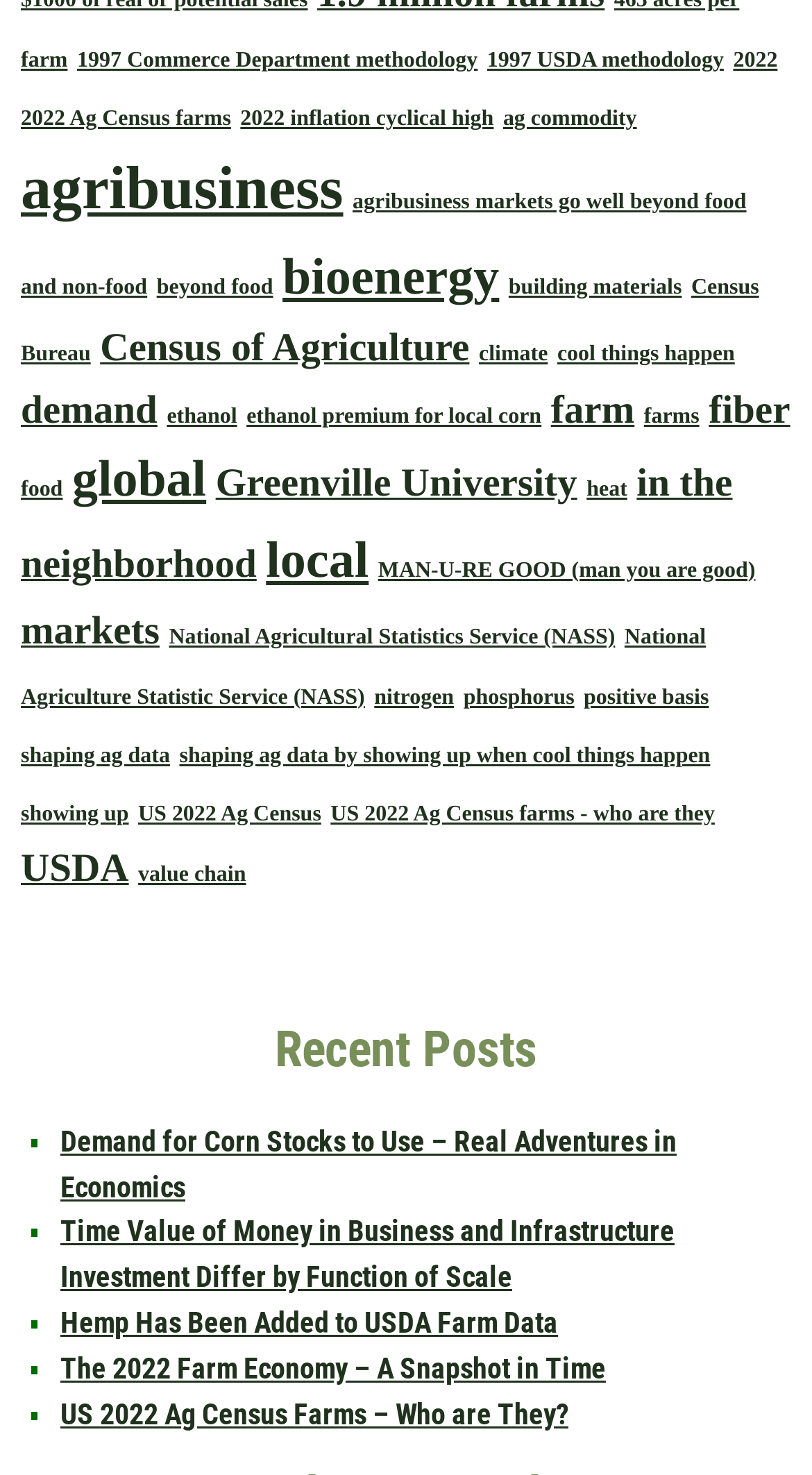What is the category of the link 'ag commodity'?
Give a one-word or short phrase answer based on the image.

agribusiness